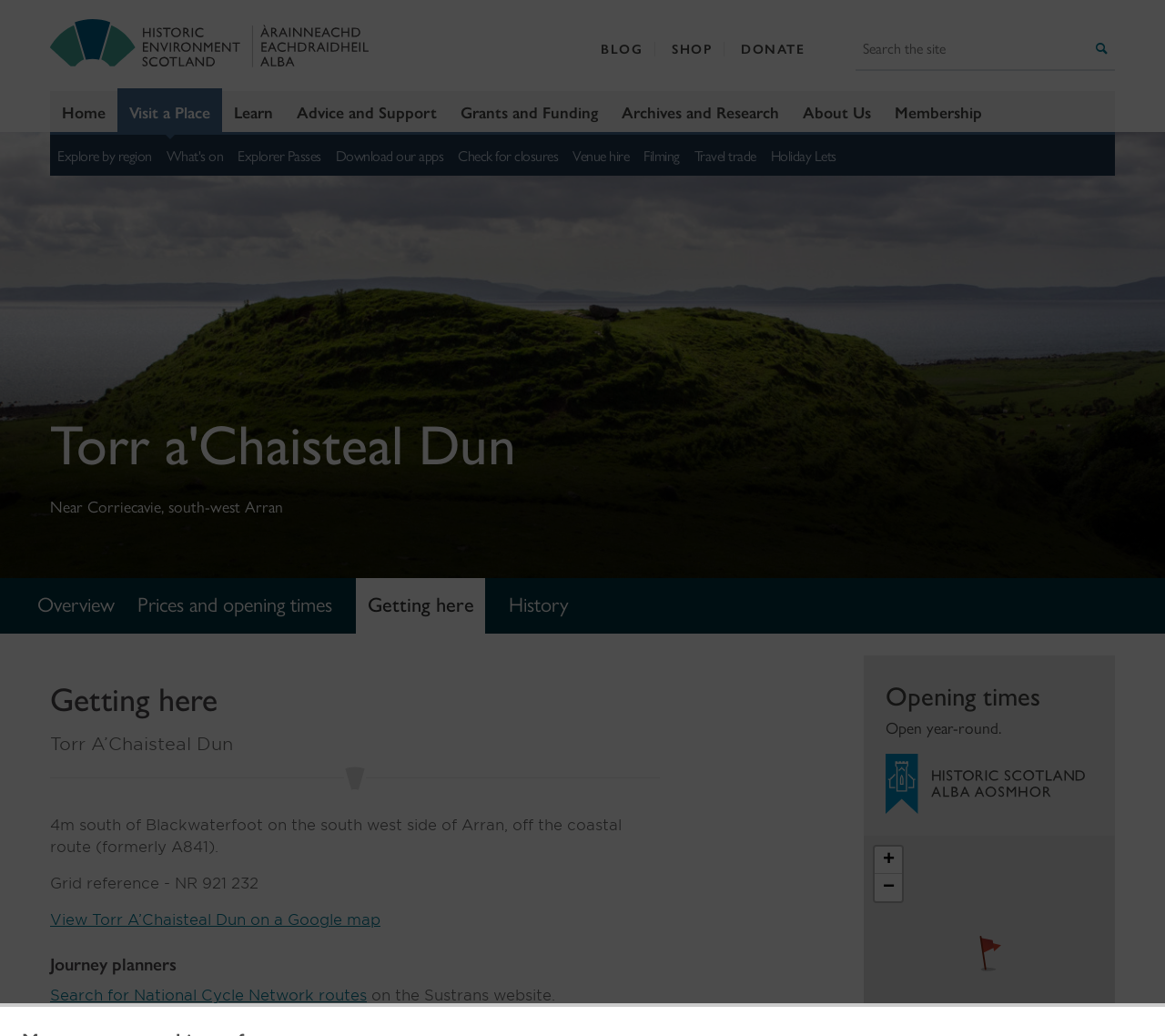What is the purpose of the searchbox?
Refer to the image and give a detailed response to the question.

The searchbox is located at the top right corner of the webpage, and it is likely used to search for content within the Historic Environment Scotland website, such as information about other historic places or services offered by the organization.